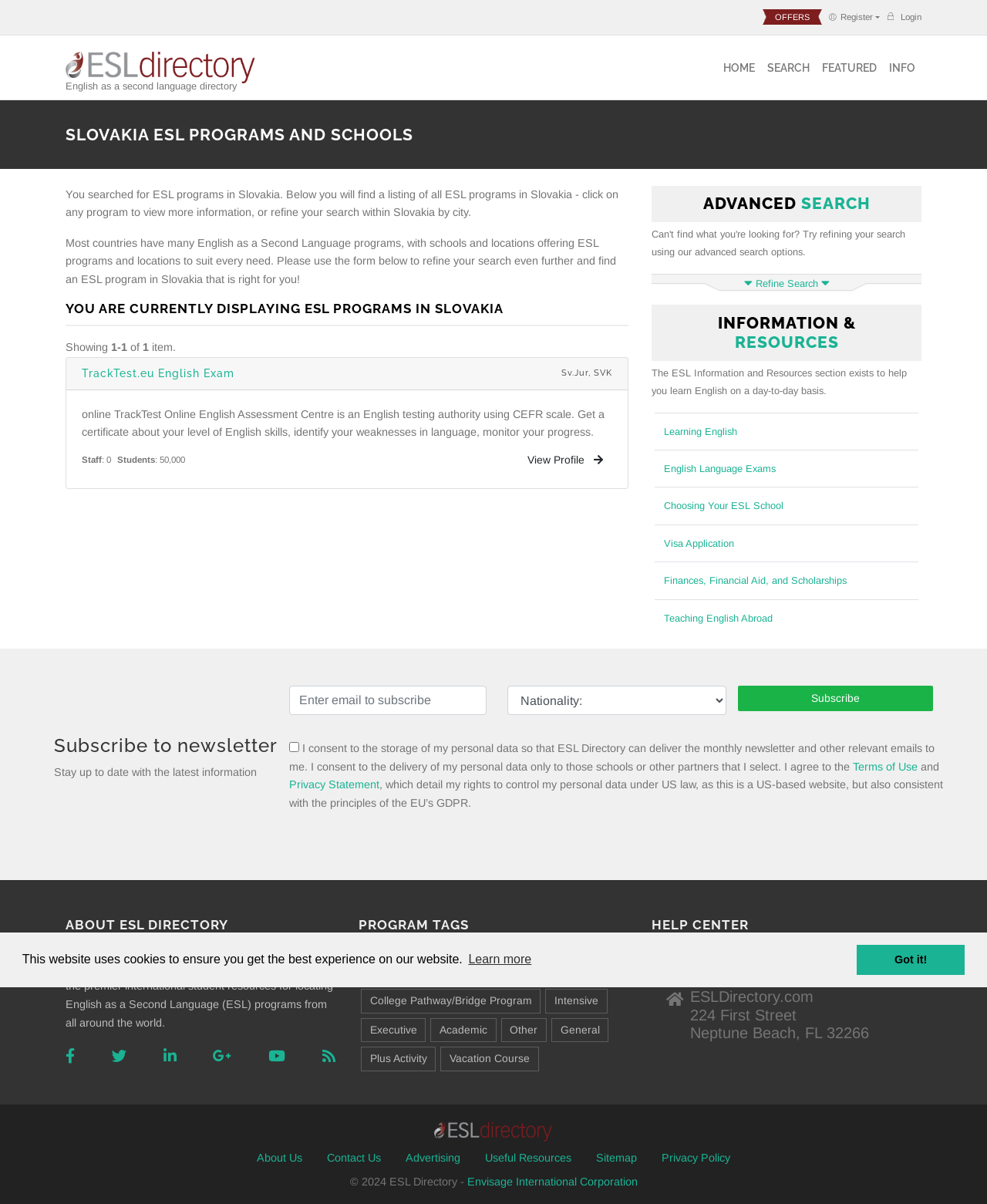Provide the bounding box coordinates of the HTML element described by the text: "Choosing Your ESL School".

[0.673, 0.415, 0.794, 0.425]